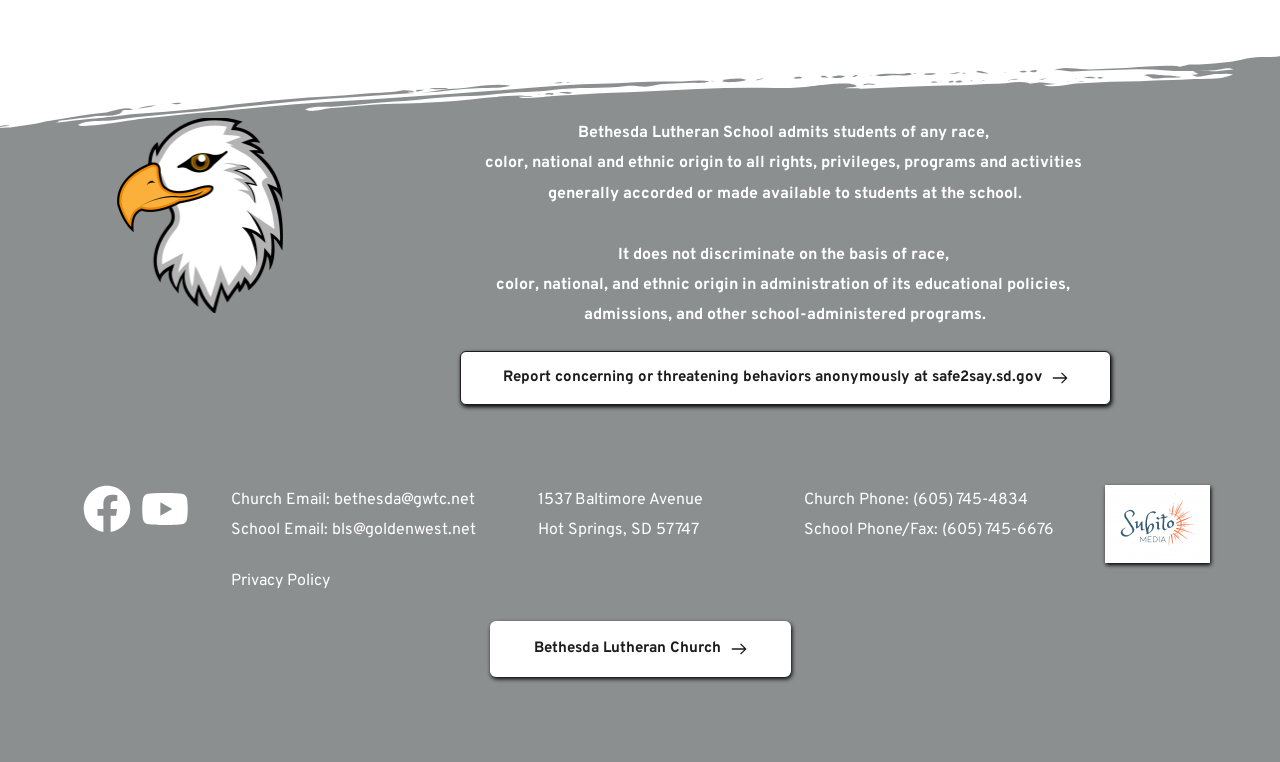Please provide a brief answer to the following inquiry using a single word or phrase:
What is the phone number of the school?

(605) 745-6676